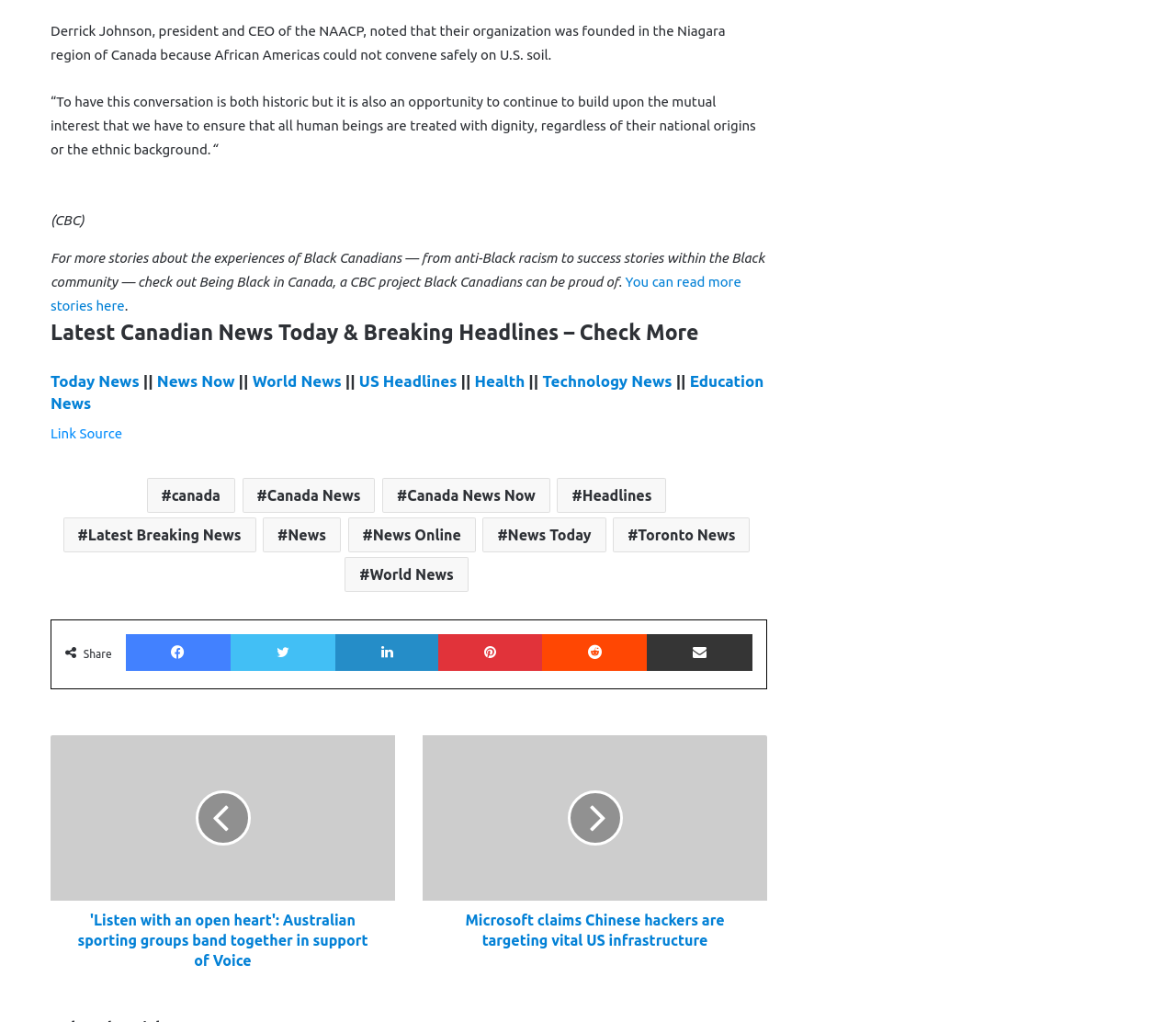What is the topic of the second news article?
Using the visual information, respond with a single word or phrase.

Australian sporting groups